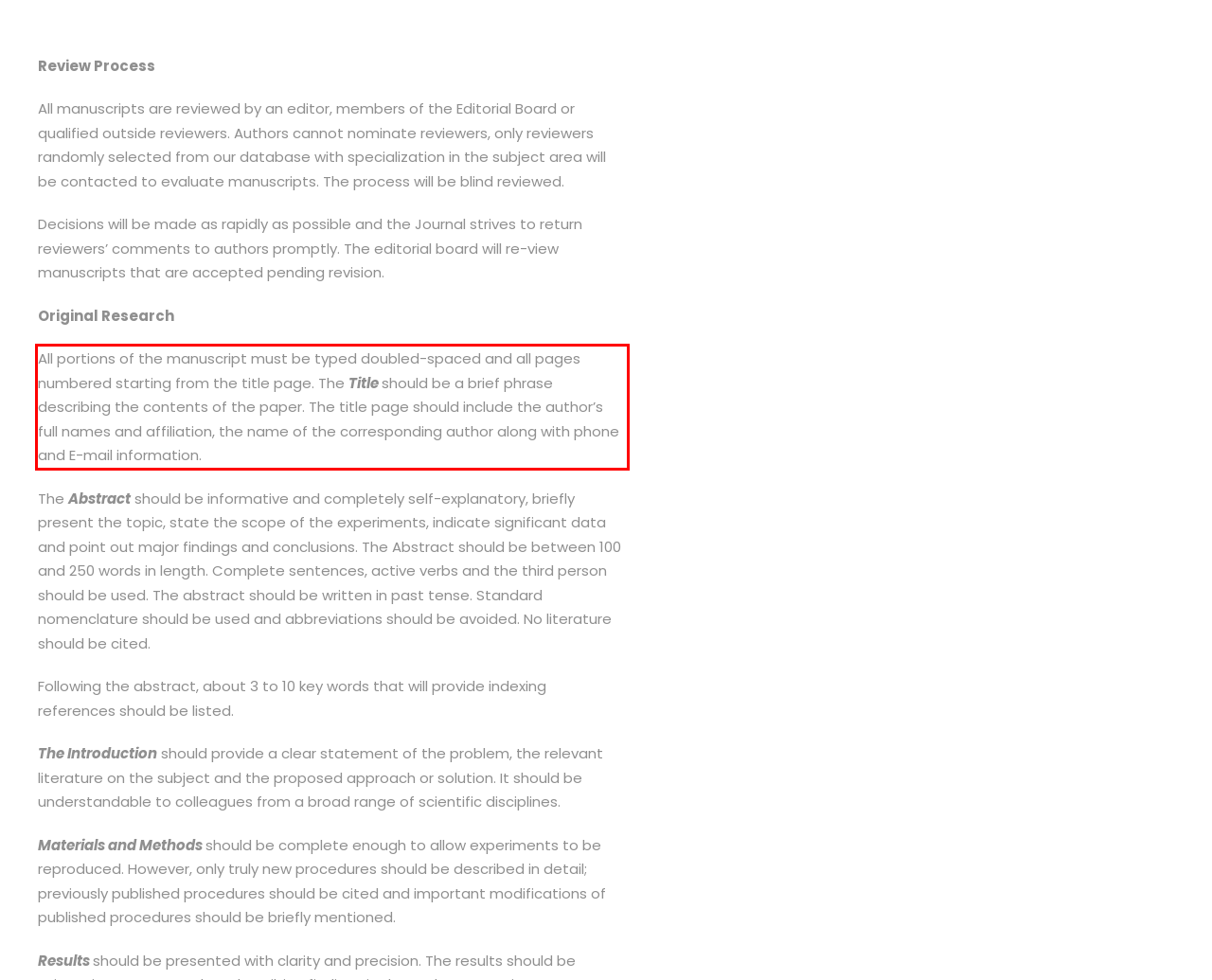Please perform OCR on the text content within the red bounding box that is highlighted in the provided webpage screenshot.

All portions of the manuscript must be typed doubled-spaced and all pages numbered starting from the title page. The Title should be a brief phrase describing the contents of the paper. The title page should include the author’s full names and affiliation, the name of the corresponding author along with phone and E-mail information.